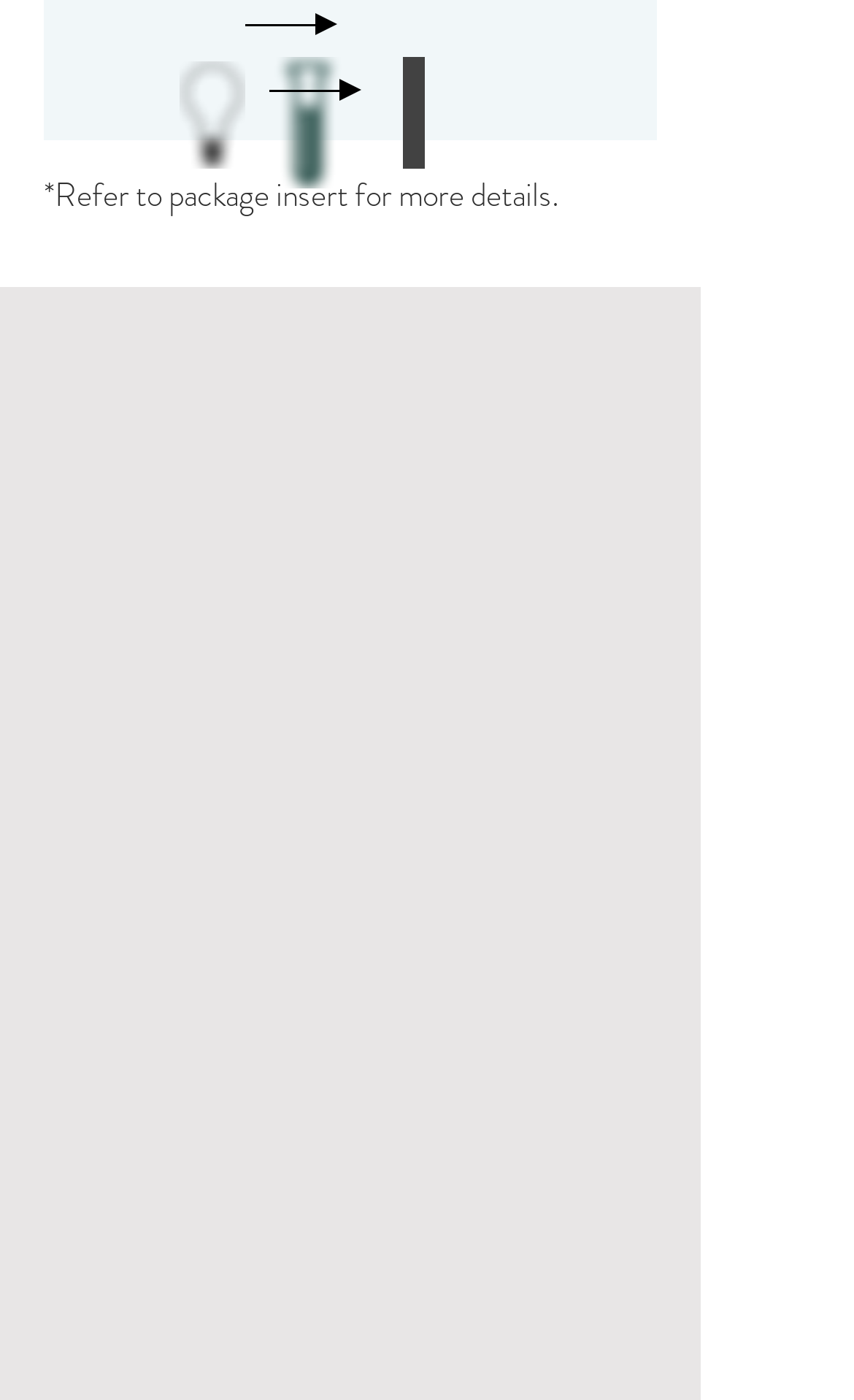What is the company's address?
Provide a short answer using one word or a brief phrase based on the image.

1268 N. Lakeview, Anaheim, CA 92807